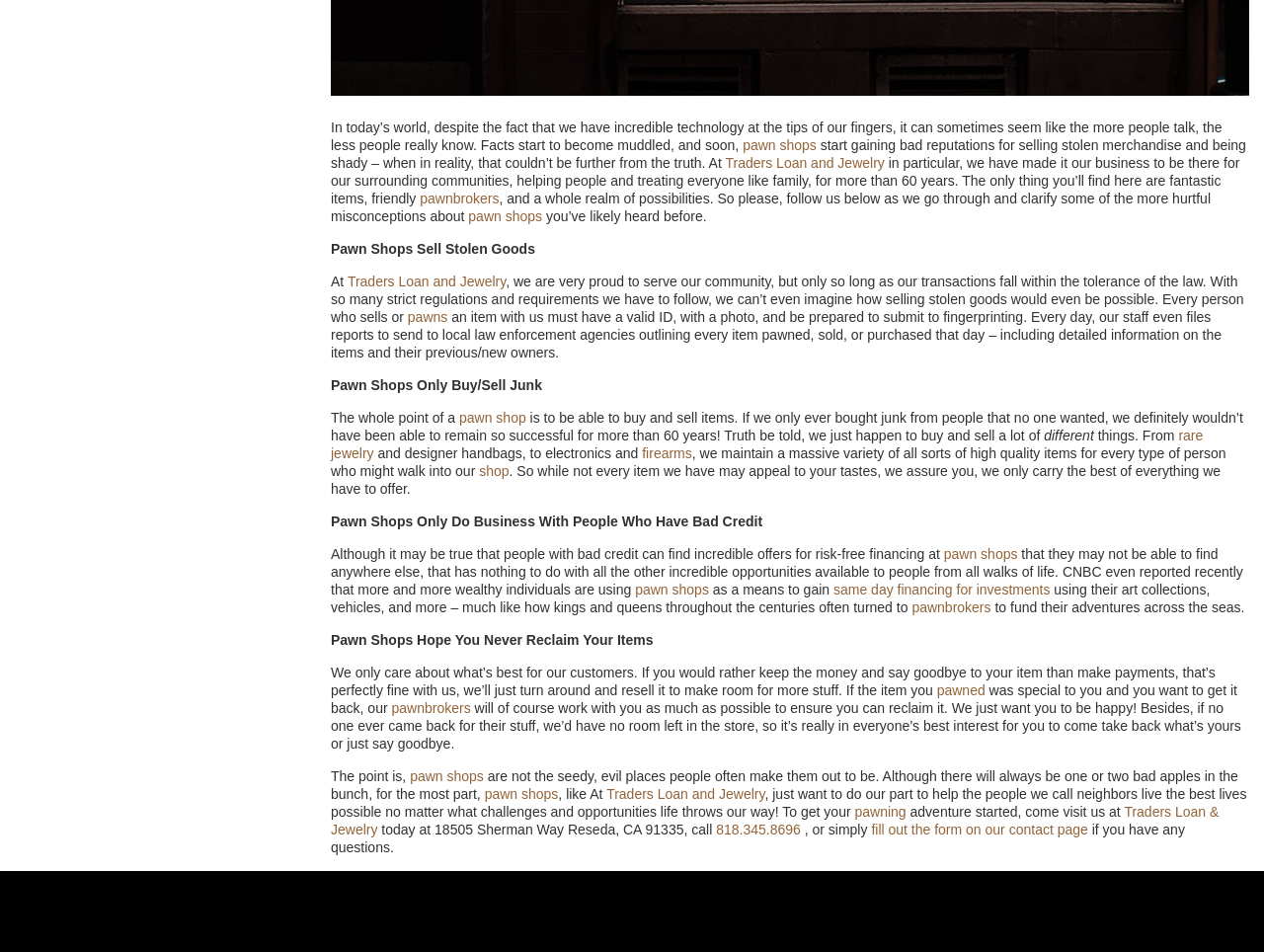Provide the bounding box coordinates in the format (top-left x, top-left y, bottom-right x, bottom-right y). All values are floating point numbers between 0 and 1. Determine the bounding box coordinate of the UI element described as: Traders Loan and Jewelry

[0.275, 0.287, 0.4, 0.304]